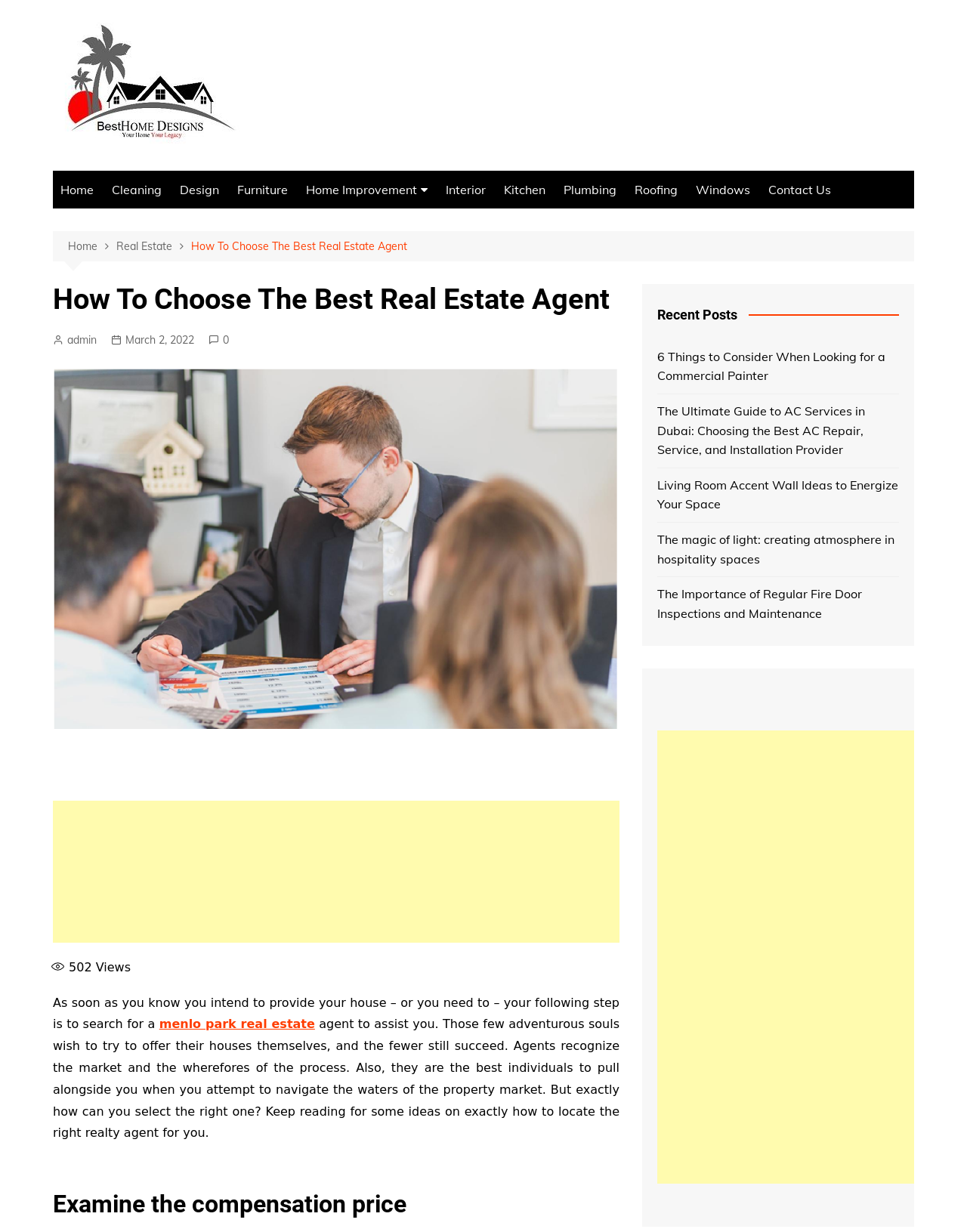What is the first step when intending to sell a house?
Please analyze the image and answer the question with as much detail as possible.

Based on the webpage, the first step when intending to sell a house is to search for a real estate agent, as stated in the text 'As soon as you know you intend to provide your house – or you need to – your following step is to search for a menlo park real estate agent'.